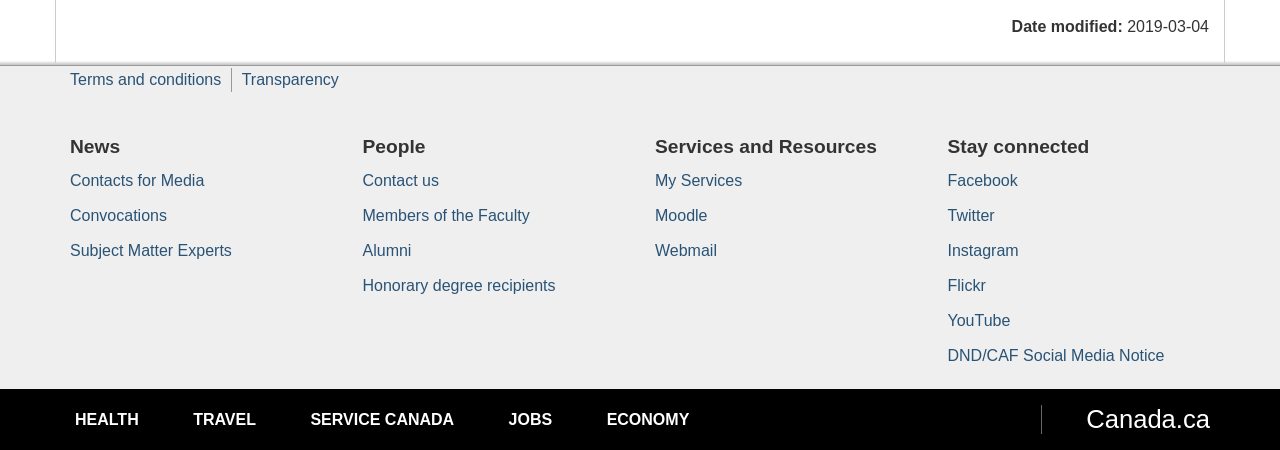Answer this question using a single word or a brief phrase:
What is the last link on the webpage?

Canada.ca